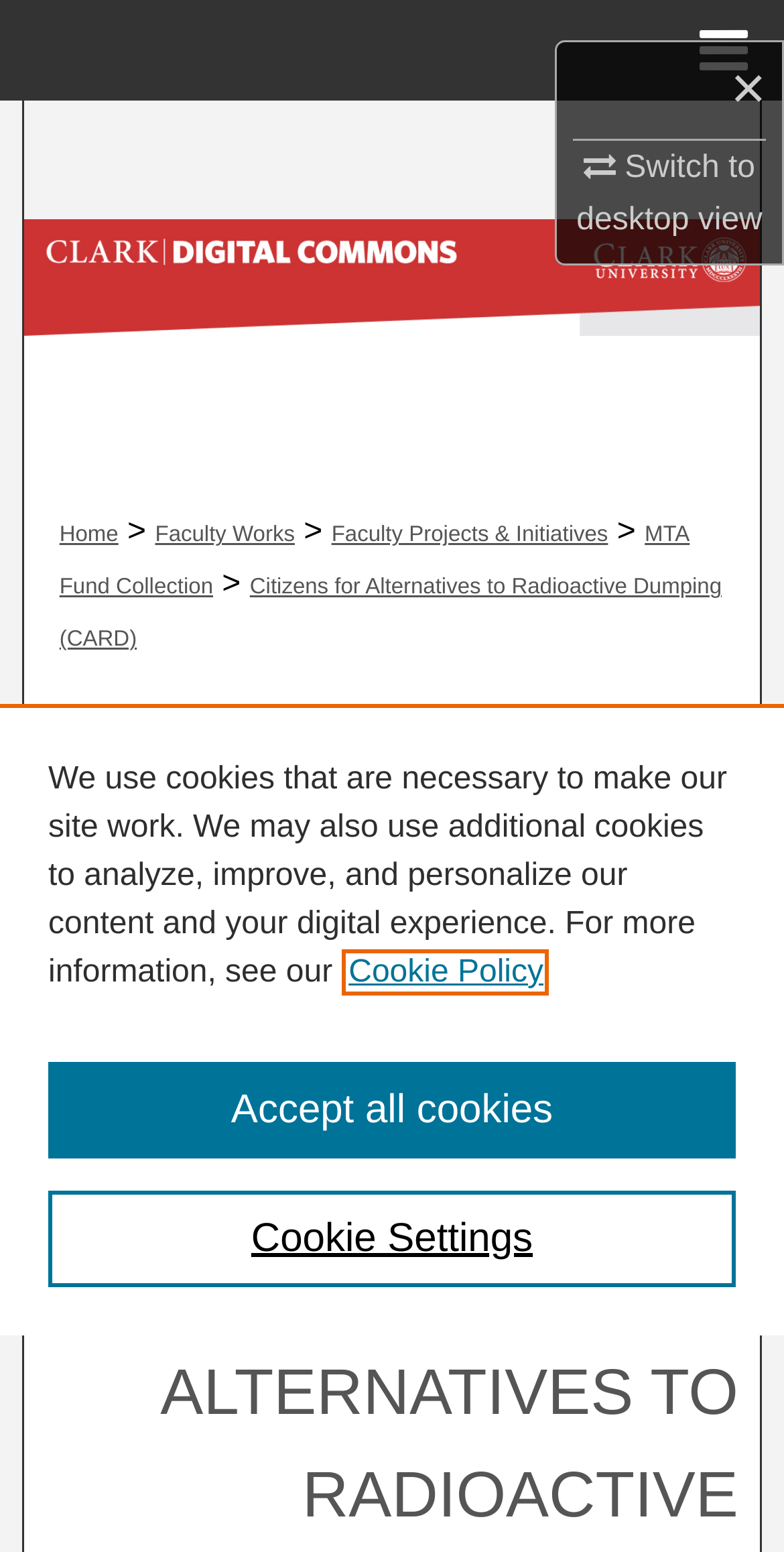Please give a succinct answer to the question in one word or phrase:
What is the current collection being browsed?

MTA Fund Collection